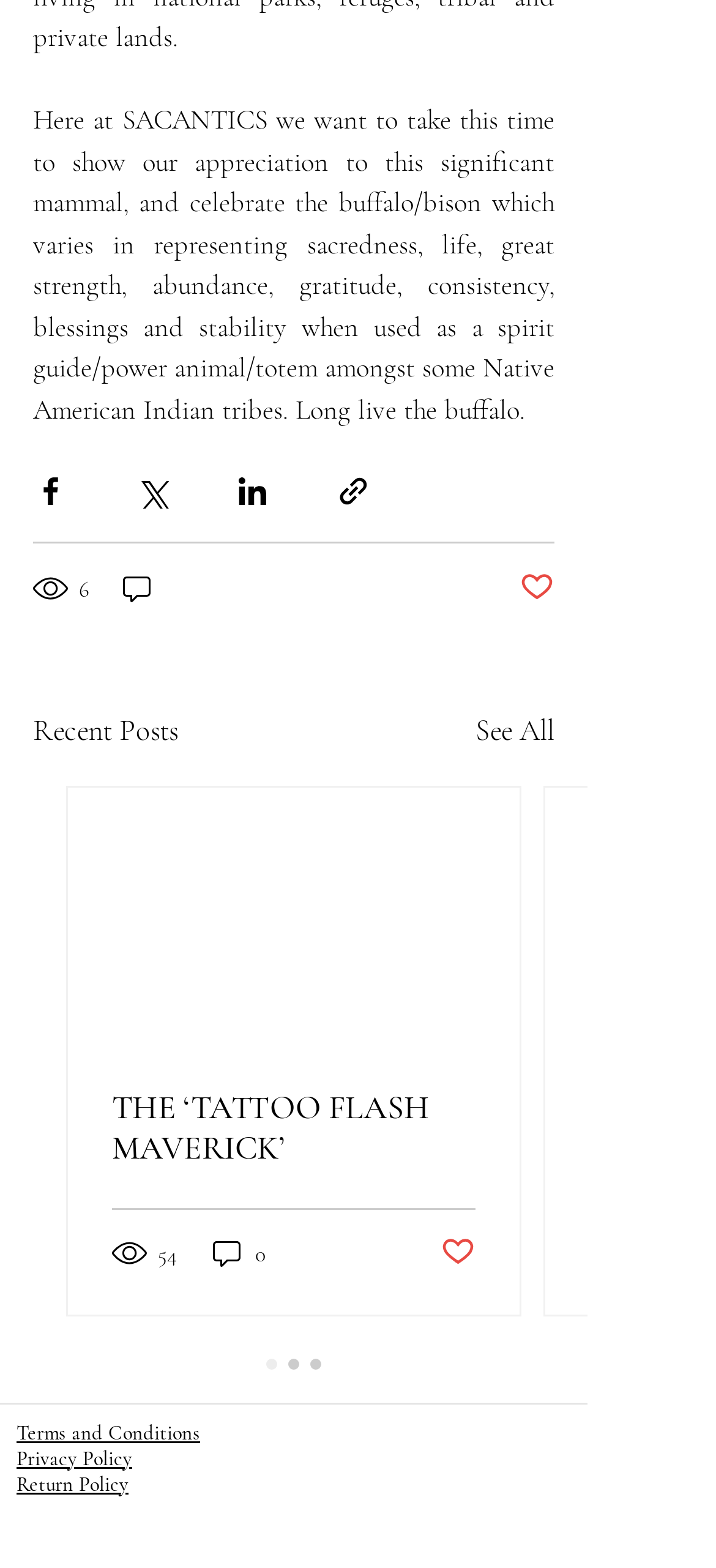How many social media sharing options are available?
Ensure your answer is thorough and detailed.

There are 4 social media sharing options available, namely Share via Facebook, Share via Twitter, Share via LinkedIn, and Share via link, as indicated by the buttons on the webpage.